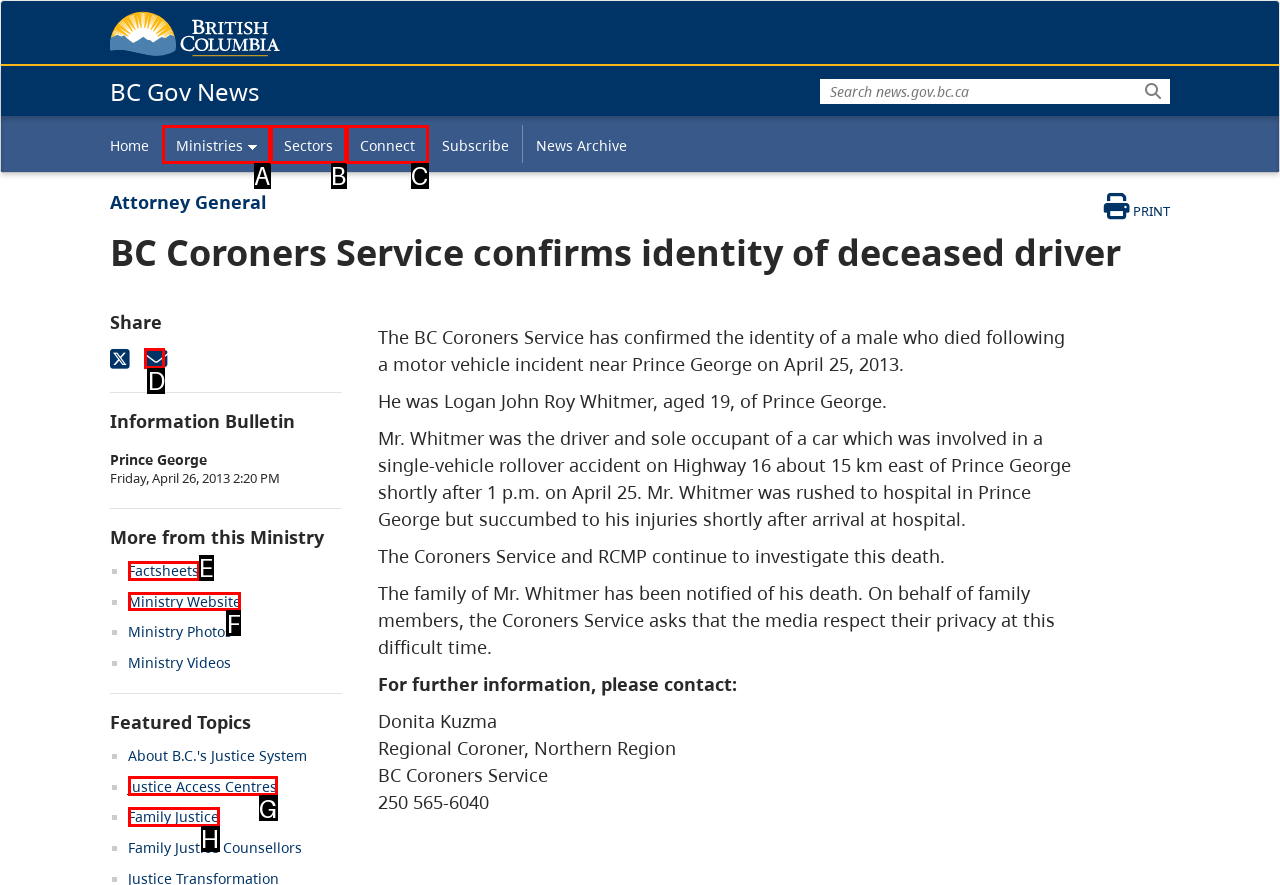Specify which HTML element I should click to complete this instruction: Visit Ministry Website Answer with the letter of the relevant option.

F